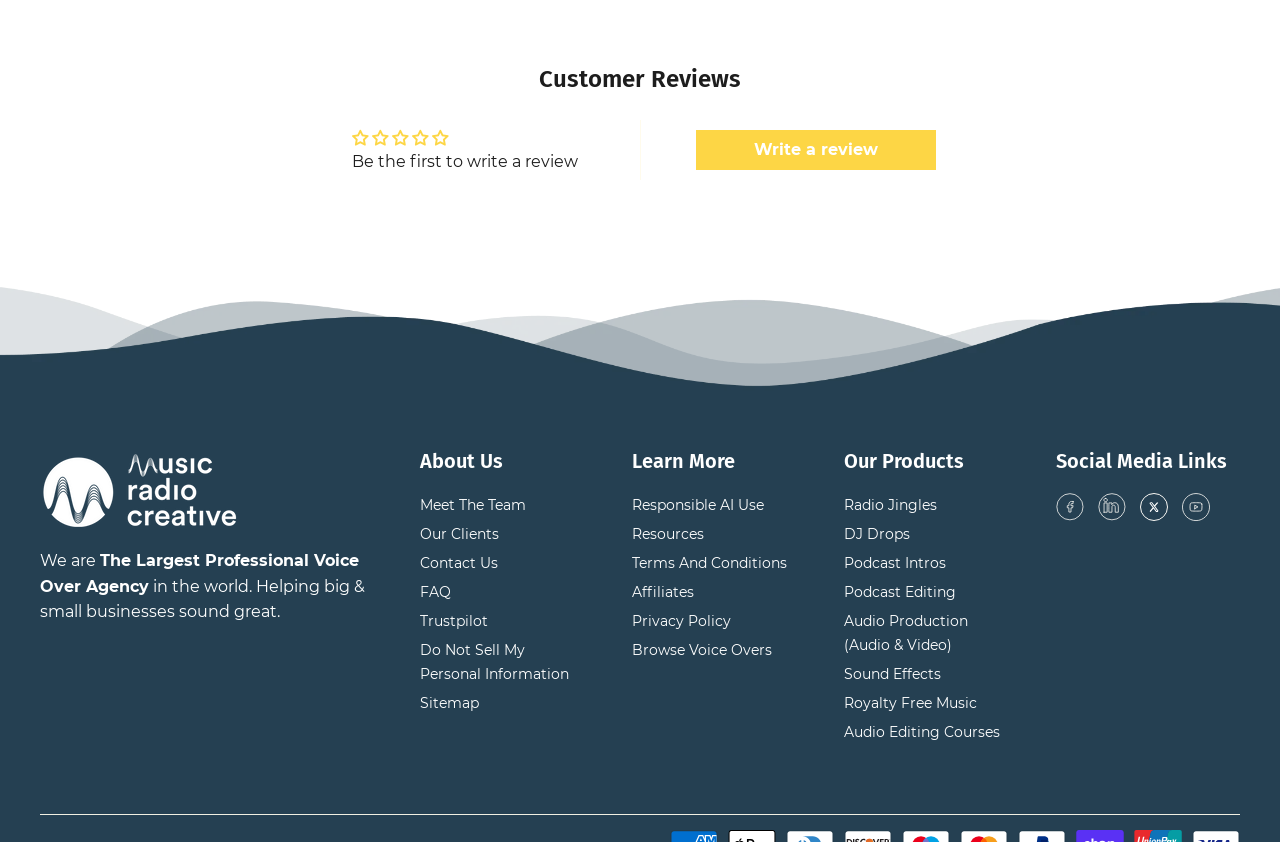Provide a short answer to the following question with just one word or phrase: How can I contact the company?

Through Contact Us page